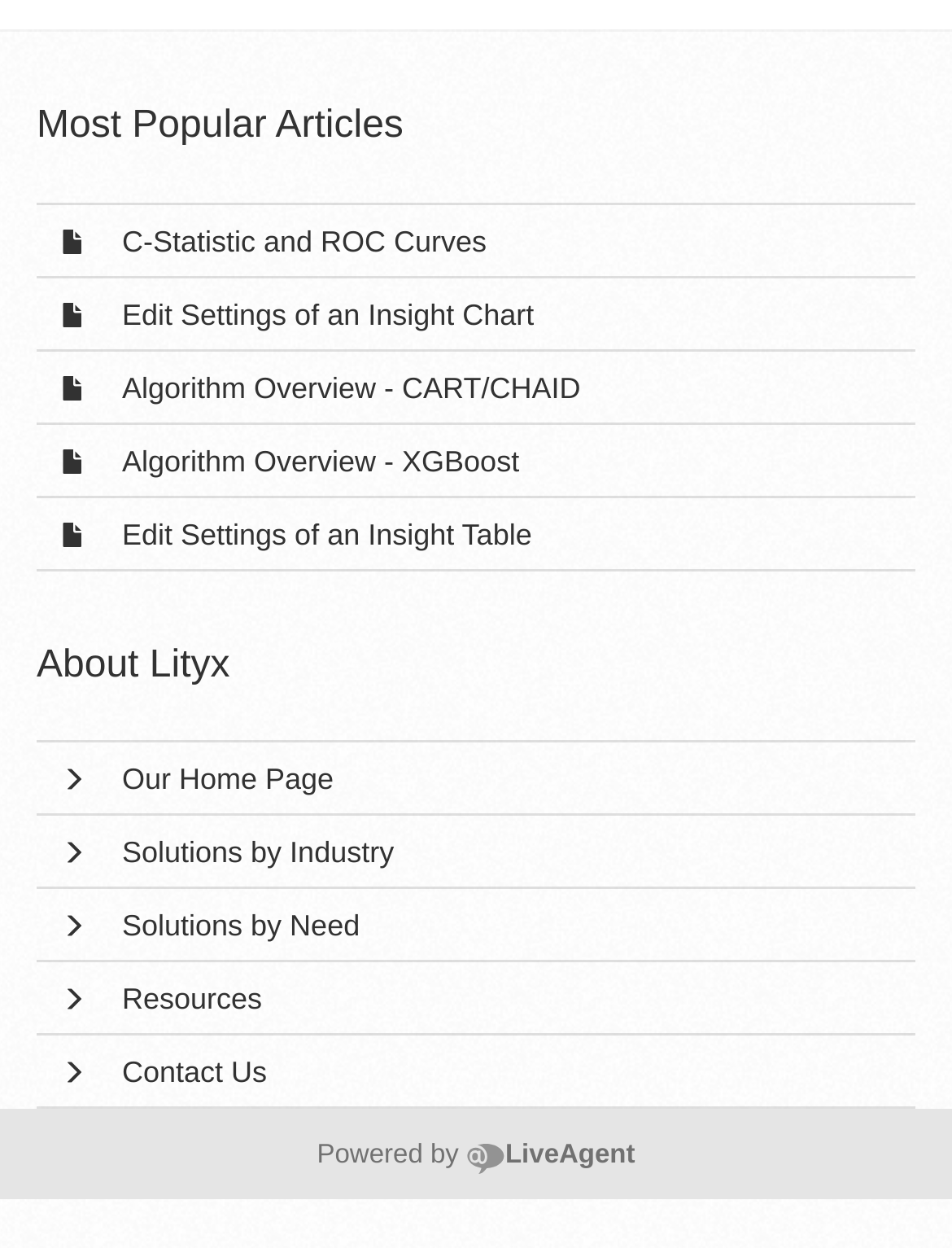Provide the bounding box coordinates of the area you need to click to execute the following instruction: "learn about C-Statistic and ROC Curves".

[0.128, 0.18, 0.511, 0.207]